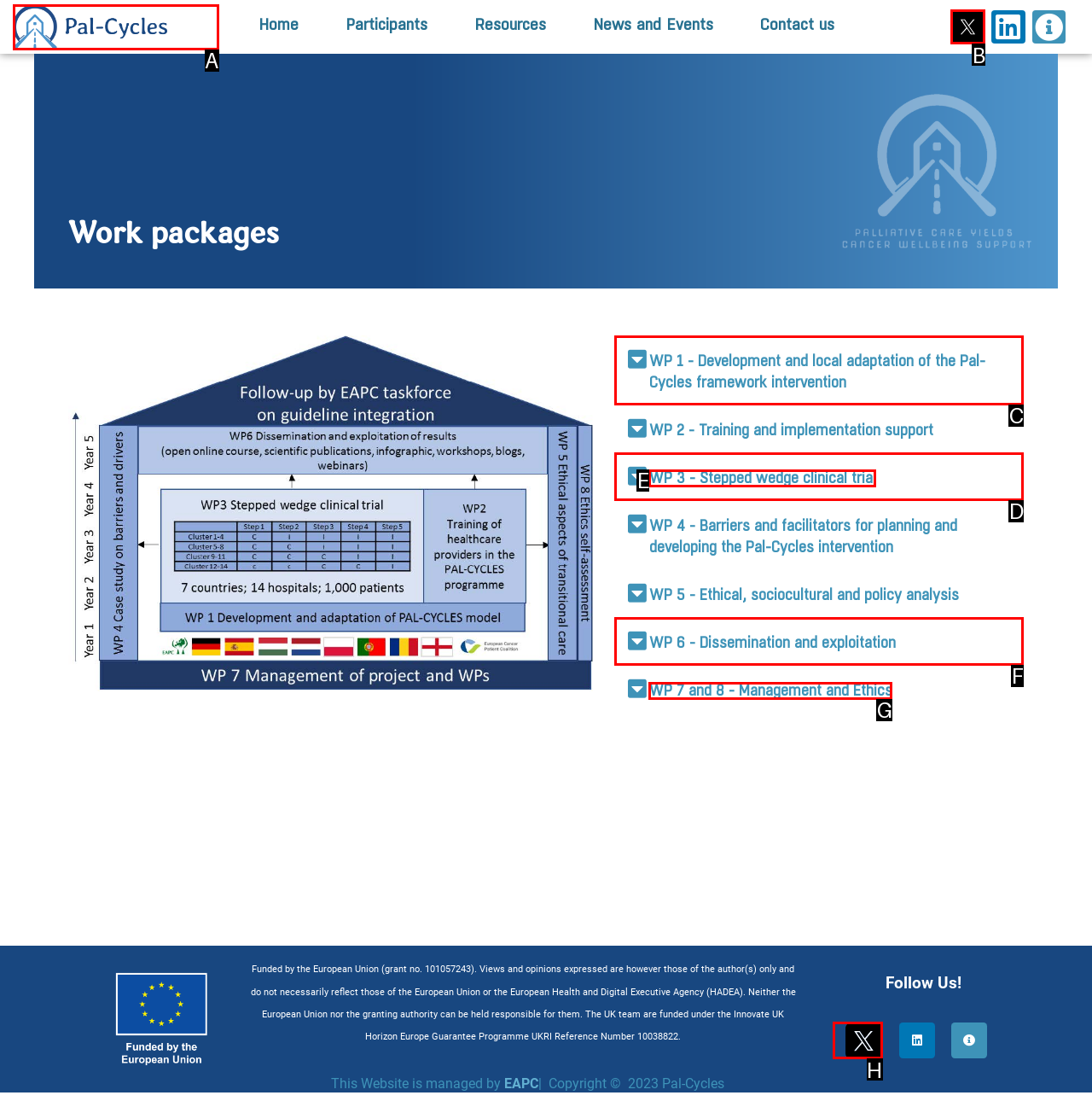Identify the correct letter of the UI element to click for this task: Follow EAPC on Twitter
Respond with the letter from the listed options.

B